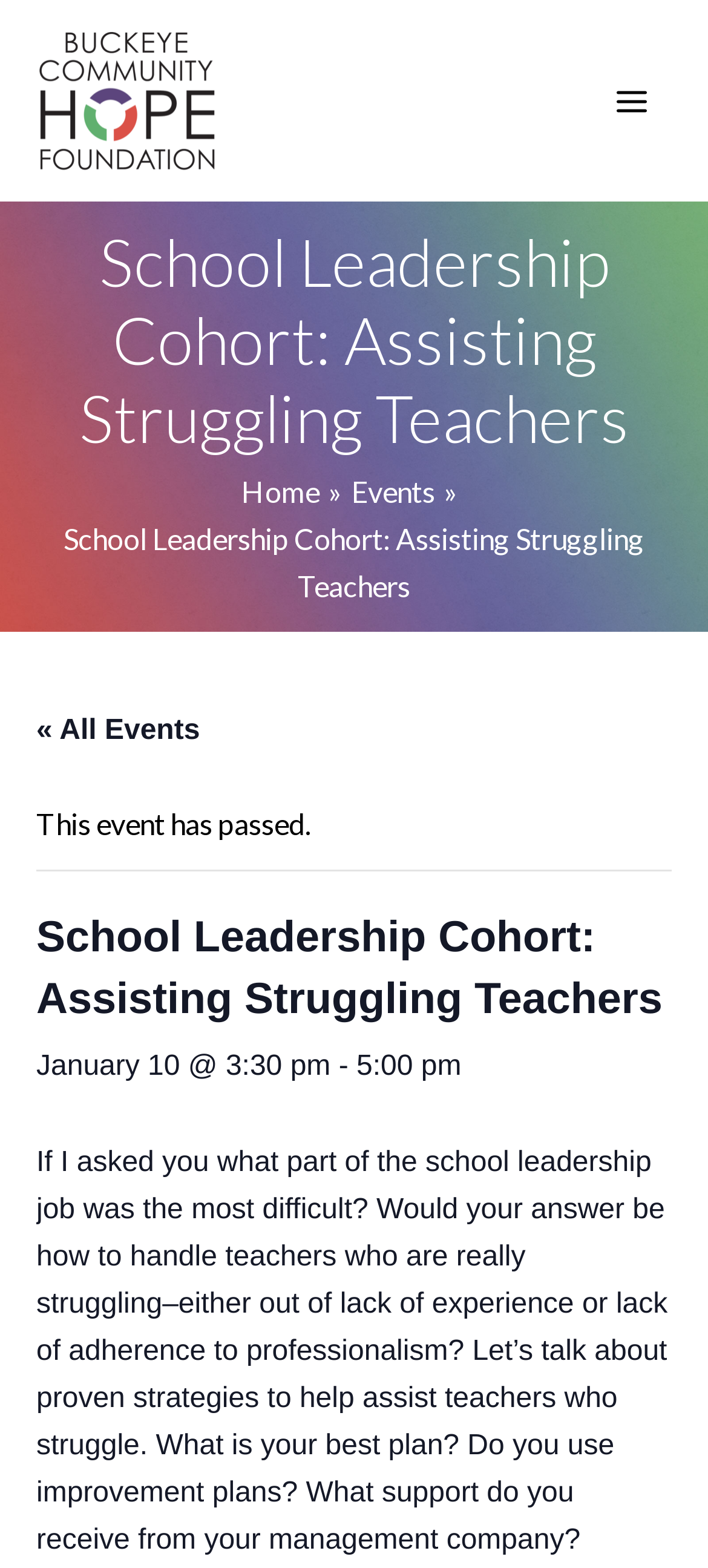What is the date and time of the School Leadership Cohort event?
Answer the question using a single word or phrase, according to the image.

January 10 @ 3:30 pm - 5:00 pm